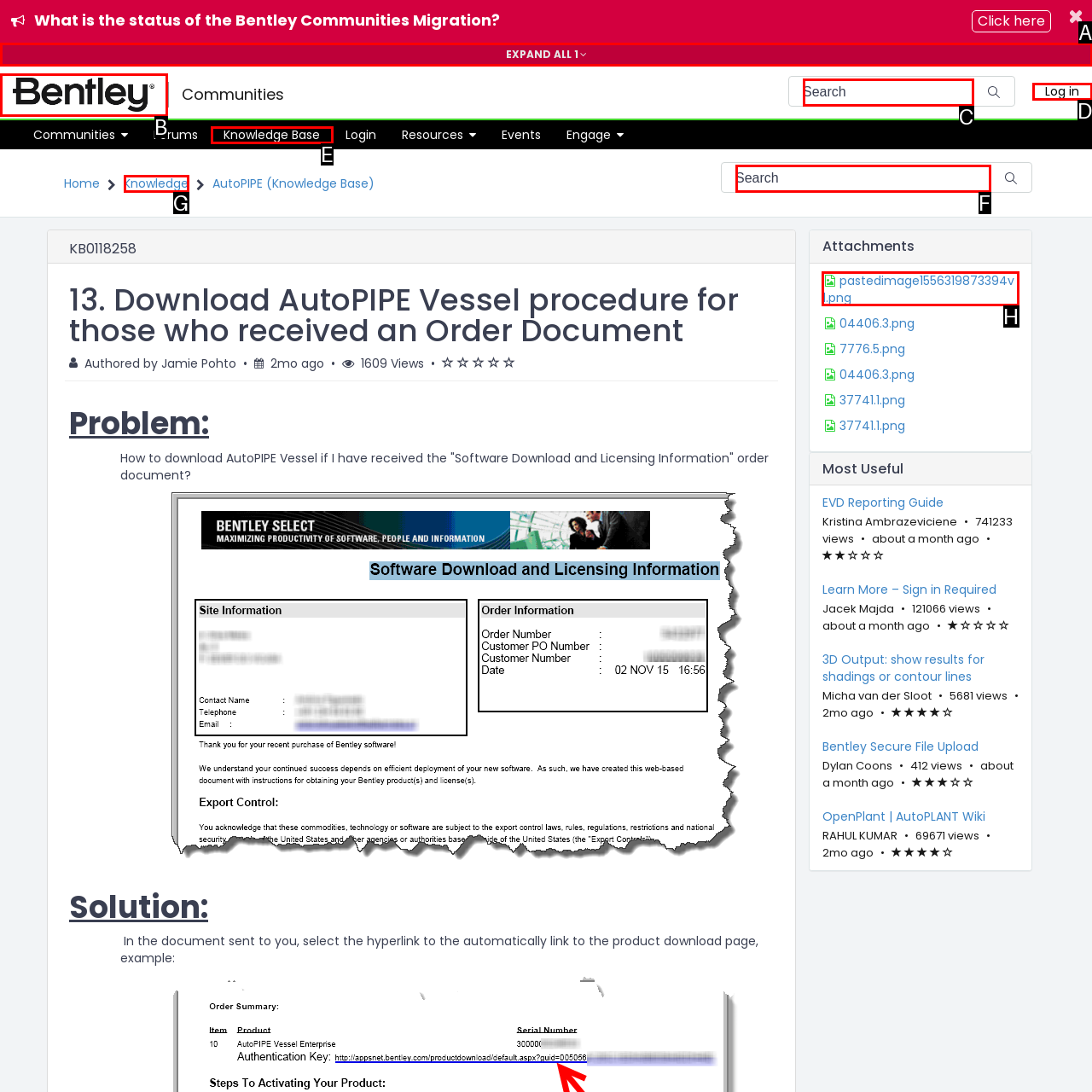What option should I click on to execute the task: View the online application? Give the letter from the available choices.

None